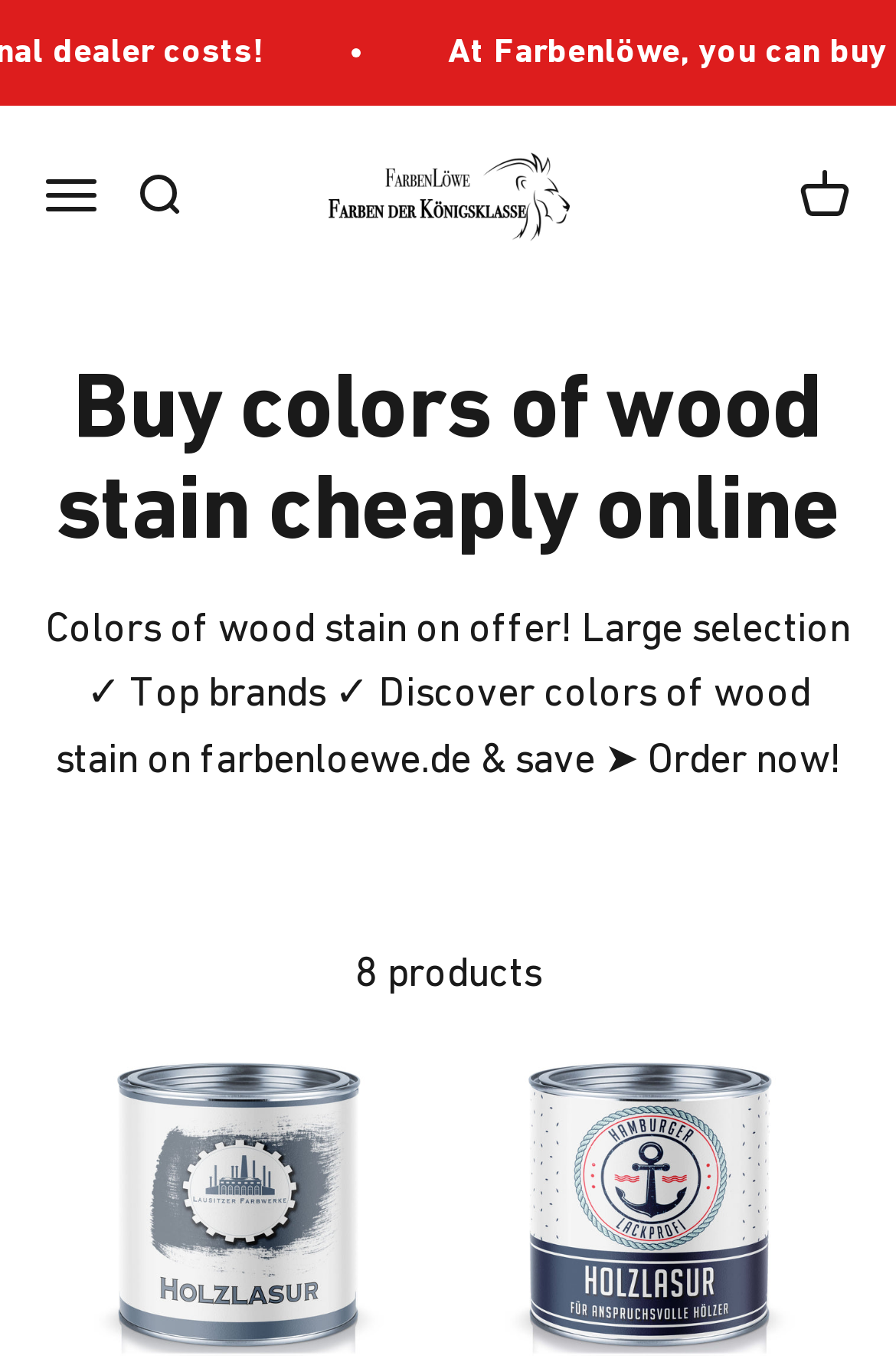Determine the bounding box coordinates for the UI element described. Format the coordinates as (top-left x, top-left y, bottom-right x, bottom-right y) and ensure all values are between 0 and 1. Element description: farbenloewe.de

[0.365, 0.106, 0.635, 0.175]